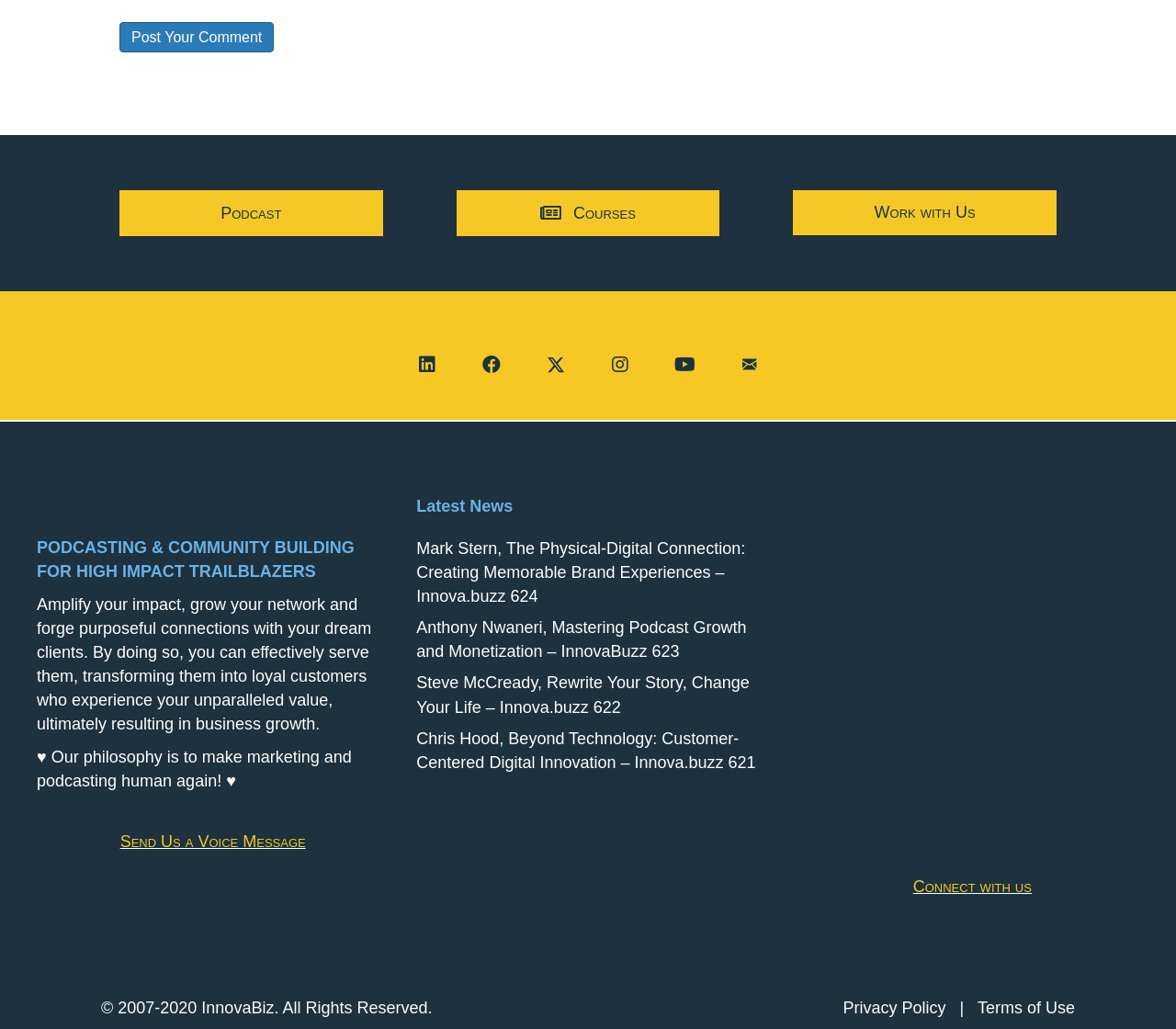Using the information in the image, could you please answer the following question in detail:
What type of image is located at [0.686, 0.463, 0.96, 0.824]?

Based on the bounding box coordinates [0.686, 0.463, 0.96, 0.824], the image located at this position is the NLP AA Trainer Logo, which is likely related to the podcasting and community building topics discussed on the website.